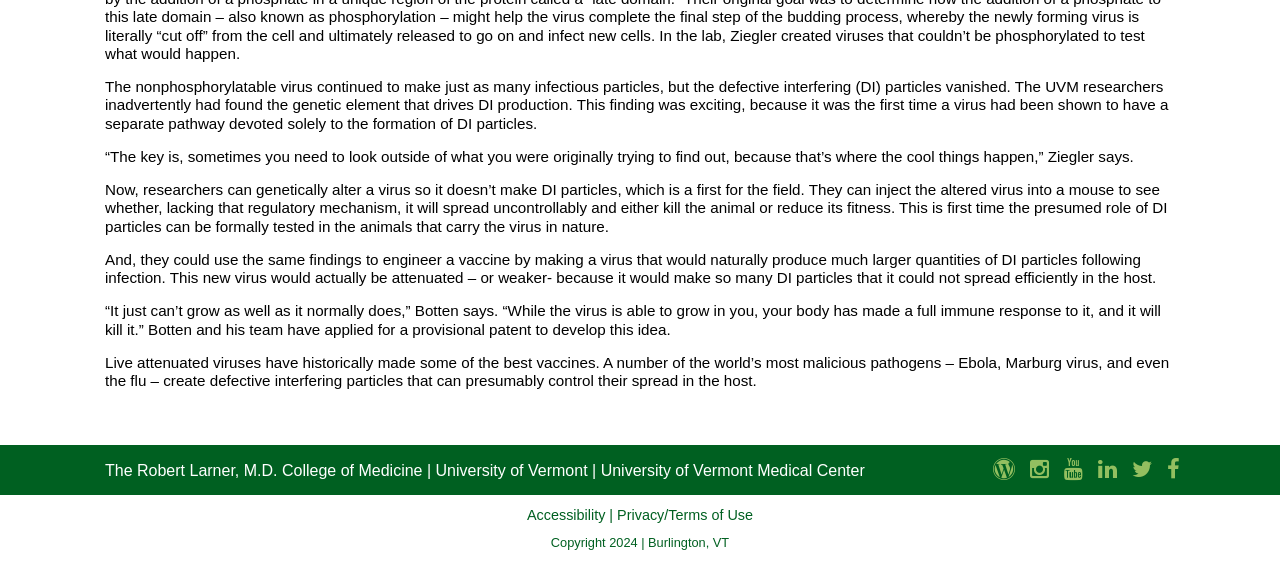From the given element description: "University of Vermont Medical Center", find the bounding box for the UI element. Provide the coordinates as four float numbers between 0 and 1, in the order [left, top, right, bottom].

[0.469, 0.818, 0.676, 0.848]